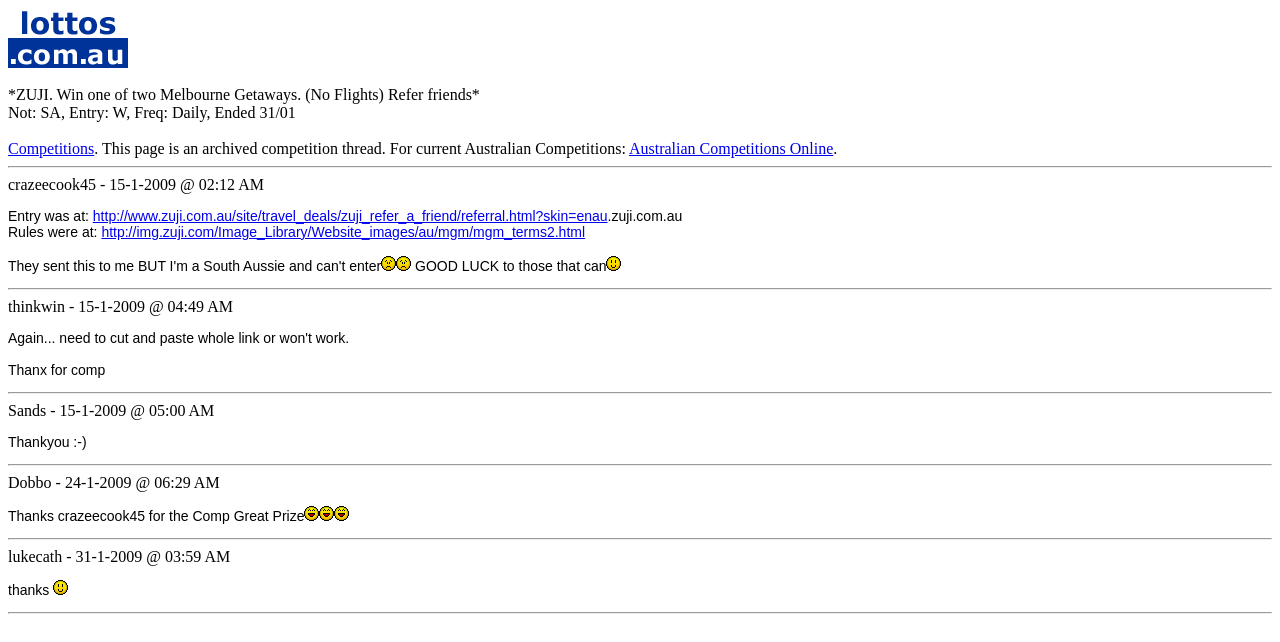Answer with a single word or phrase: 
What is the frequency of entry for this competition?

Daily